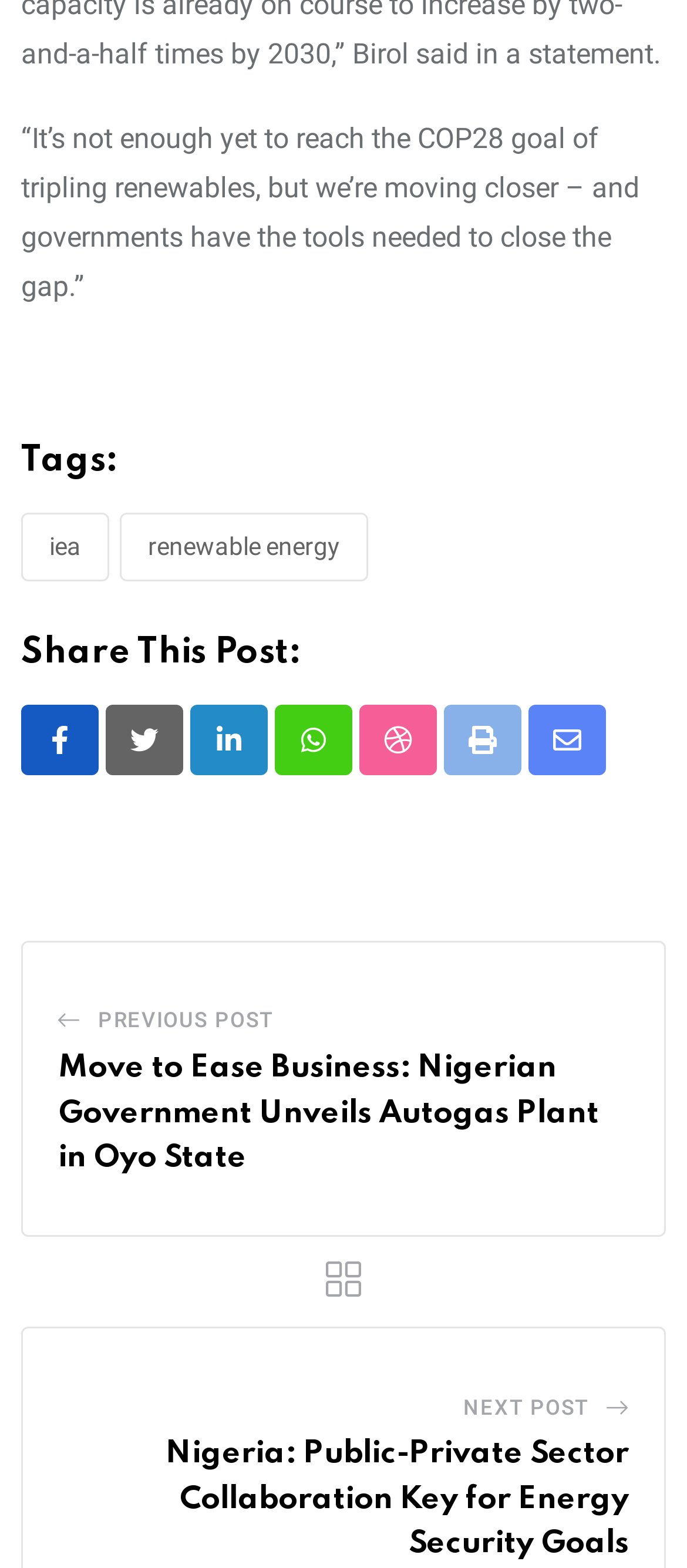Please identify the bounding box coordinates of the element's region that I should click in order to complete the following instruction: "Read the previous post". The bounding box coordinates consist of four float numbers between 0 and 1, i.e., [left, top, right, bottom].

[0.143, 0.635, 0.398, 0.667]